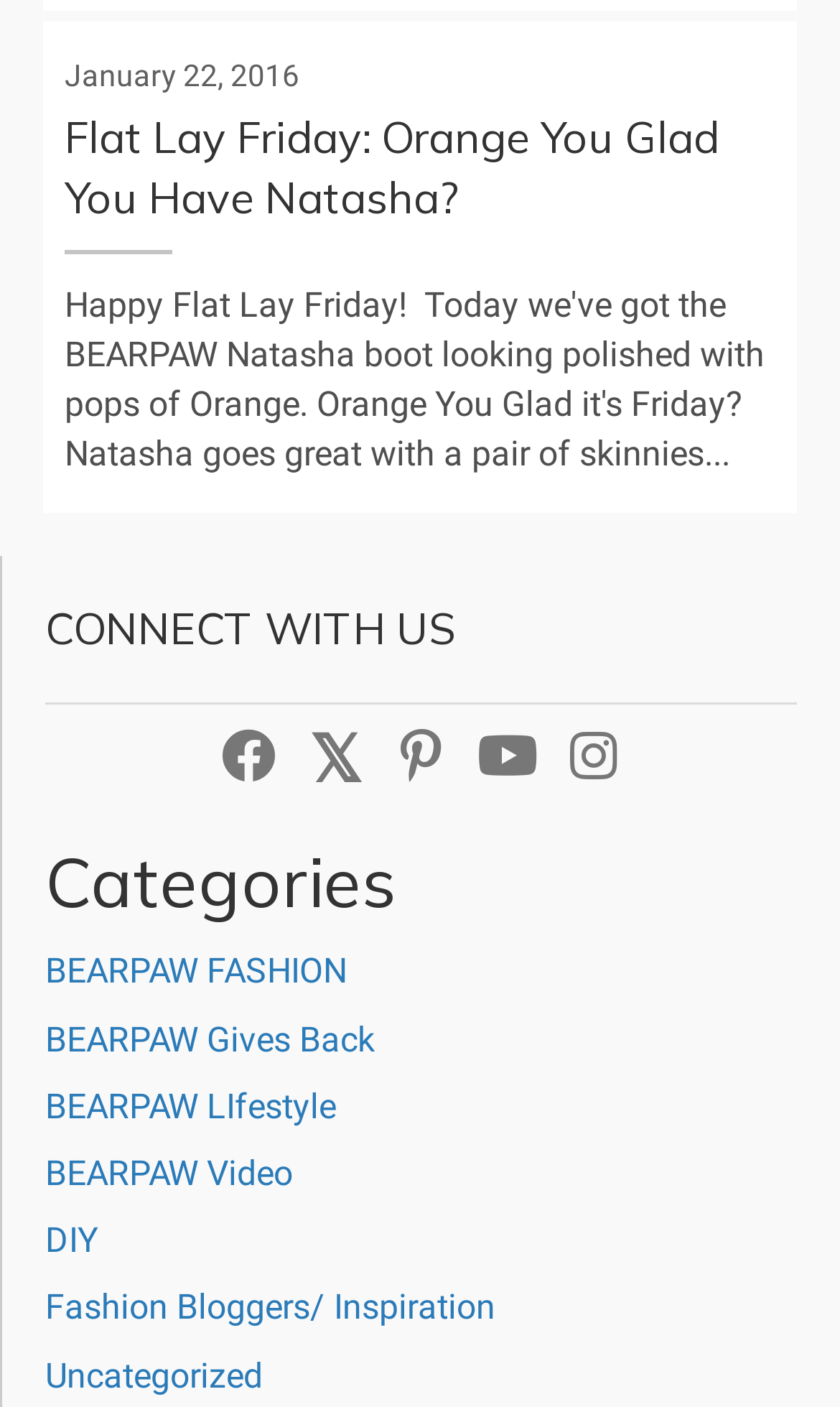Please specify the bounding box coordinates of the clickable region to carry out the following instruction: "Click on the Facebook button". The coordinates should be four float numbers between 0 and 1, in the format [left, top, right, bottom].

[0.258, 0.516, 0.335, 0.562]